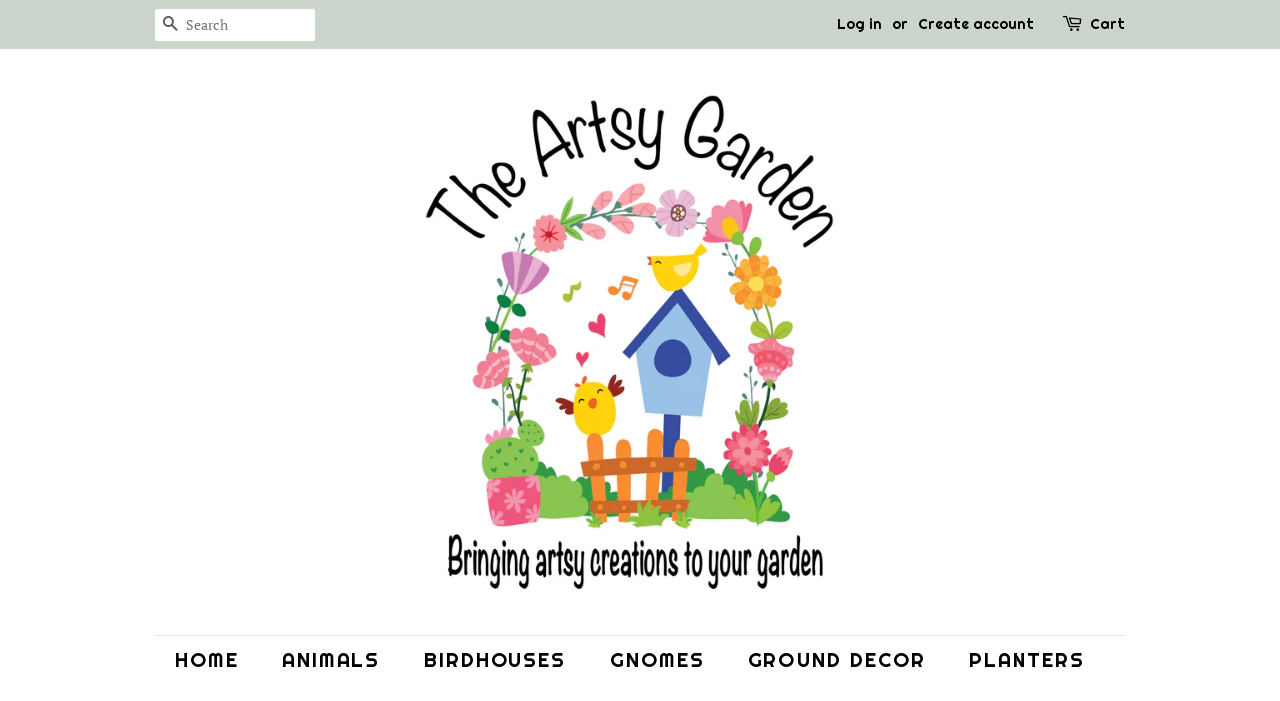Identify the bounding box coordinates of the clickable section necessary to follow the following instruction: "go to the home page". The coordinates should be presented as four float numbers from 0 to 1, i.e., [left, top, right, bottom].

[0.136, 0.907, 0.202, 0.975]